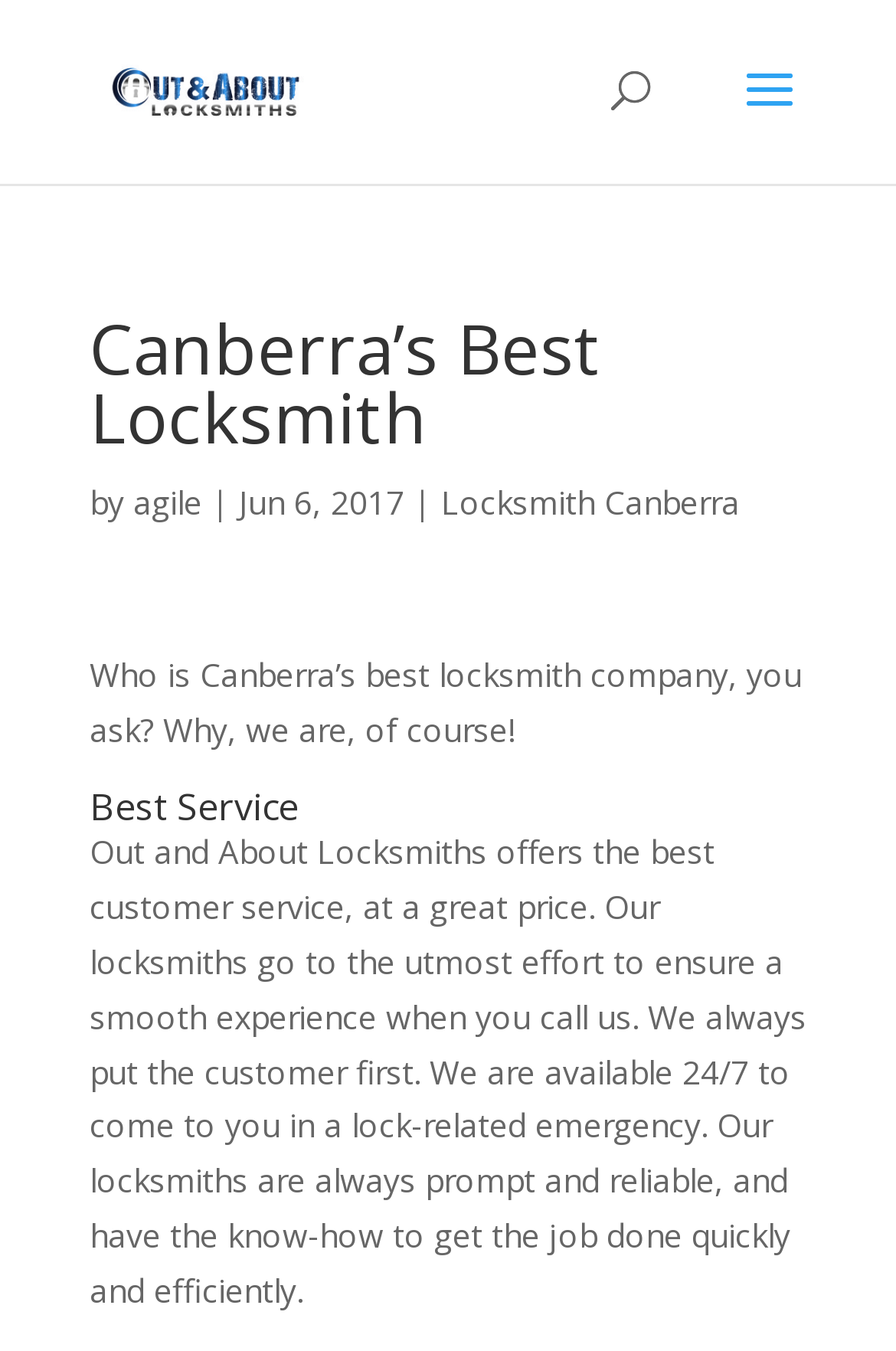Give a comprehensive overview of the webpage, including key elements.

The webpage is about Out And About Locksmith Canberra, a locksmith company in Canberra. At the top, there is a logo image and a link with the company name, positioned side by side. Below them, there is a search bar that spans across most of the page width.

The main content area is divided into sections, each with a heading. The first section has a heading "Canberra’s Best Locksmith" and contains a brief introduction to the company, stating that they are the best locksmith company in Canberra. This section also includes a link to "agile" and a date "Jun 6, 2017".

The second section has a heading "Best Service" and describes the company's service, highlighting their customer-centric approach, 24/7 availability, and prompt and reliable locksmiths. This section takes up most of the page's content area.

There are a total of three links on the page, including the company name link at the top, and two links within the content area, one to "agile" and another to "Locksmith Canberra".